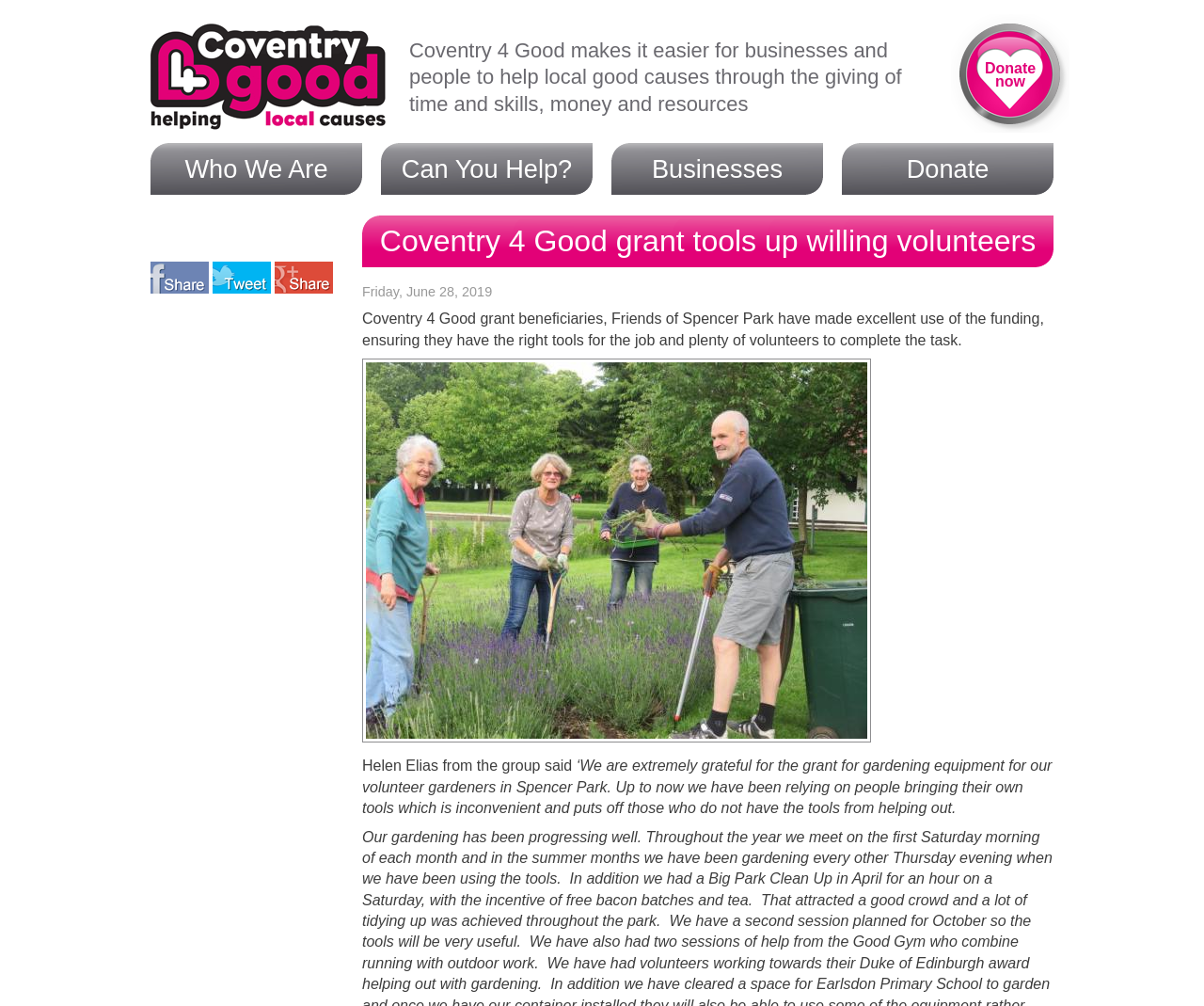Extract the main heading text from the webpage.

Coventry 4 Good grant tools up willing volunteers